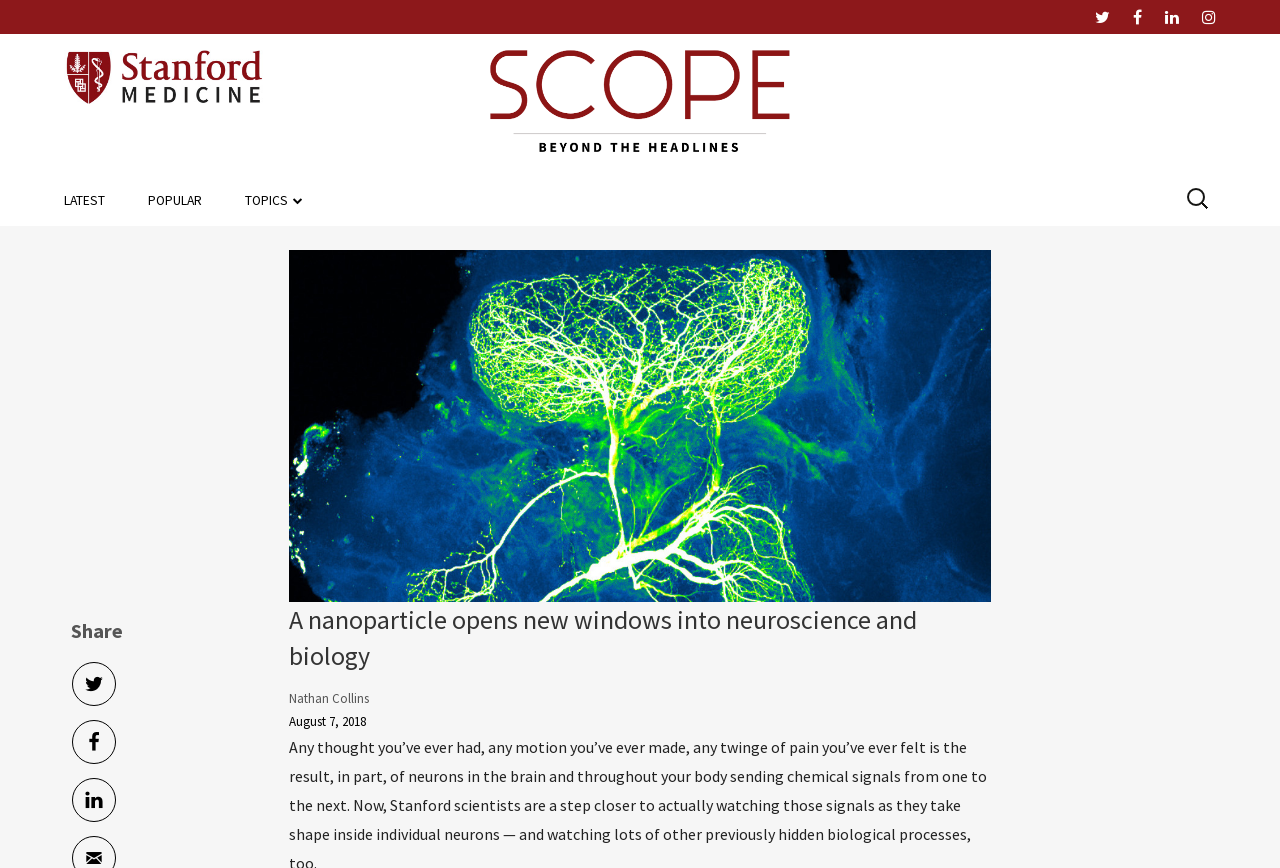What is the name of the logo on the top left?
Refer to the screenshot and respond with a concise word or phrase.

Scope logo